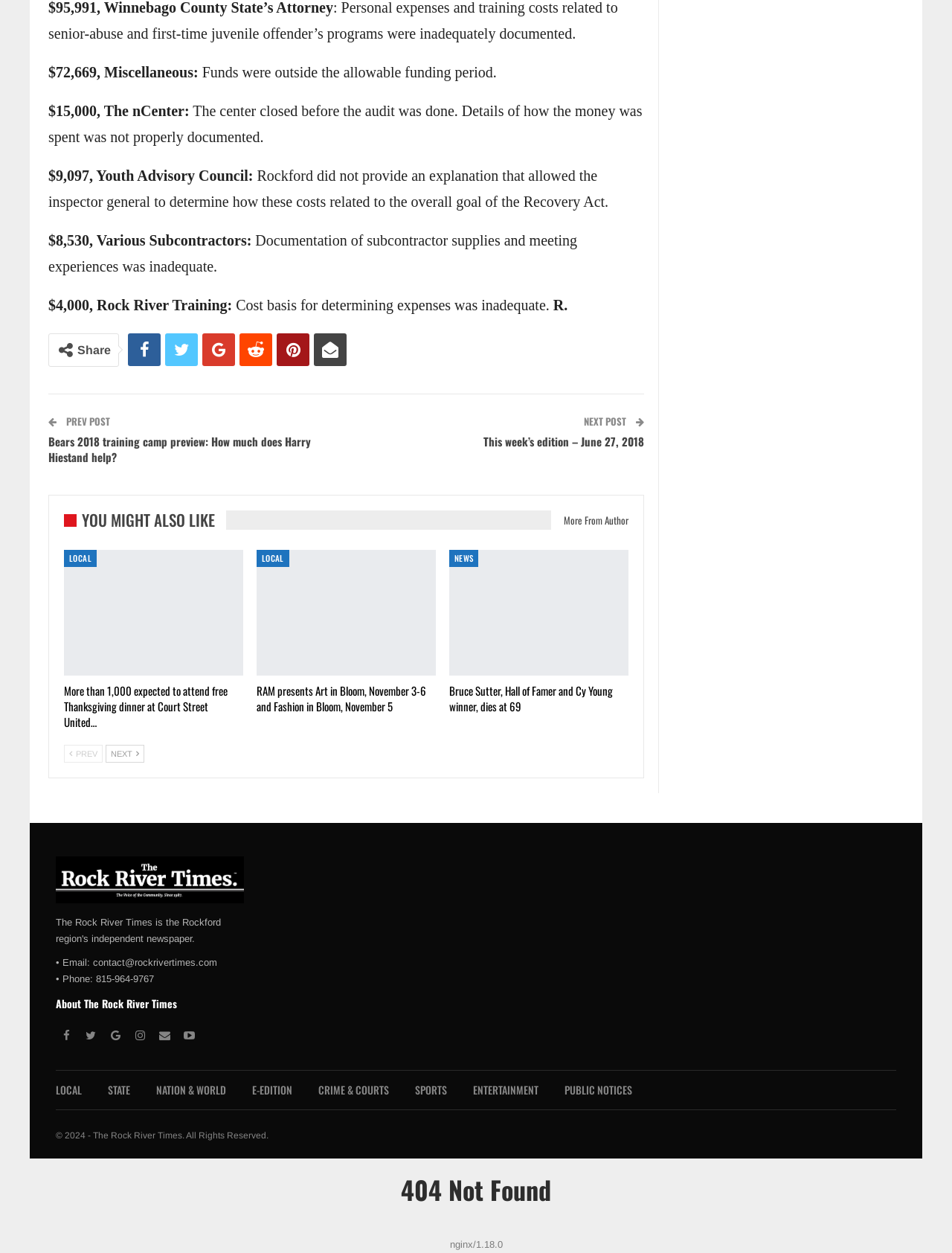Locate the bounding box coordinates of the element that needs to be clicked to carry out the instruction: "Check the next post". The coordinates should be given as four float numbers ranging from 0 to 1, i.e., [left, top, right, bottom].

[0.613, 0.33, 0.66, 0.342]